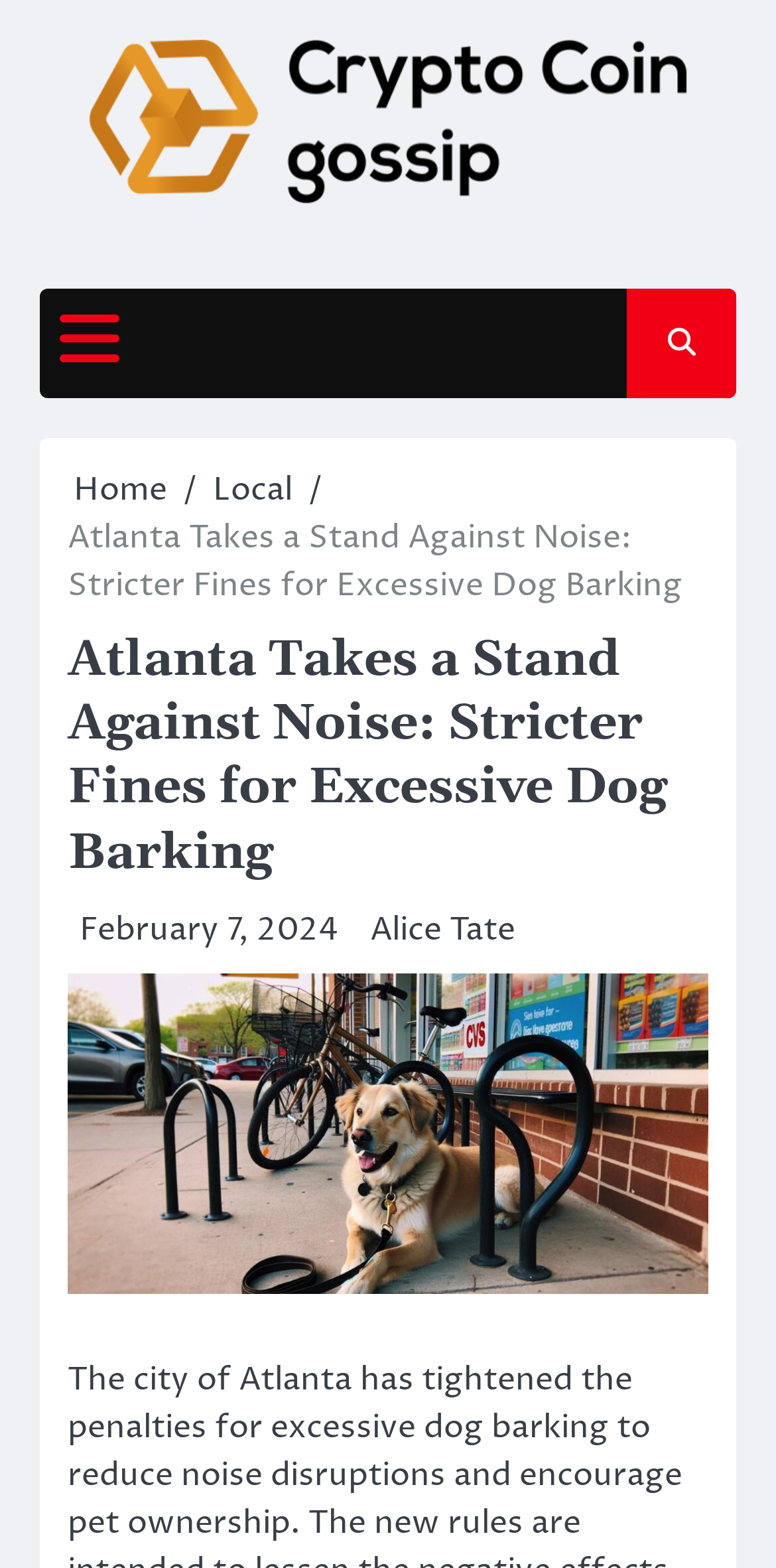Given the following UI element description: "Home", find the bounding box coordinates in the webpage screenshot.

[0.095, 0.298, 0.215, 0.326]